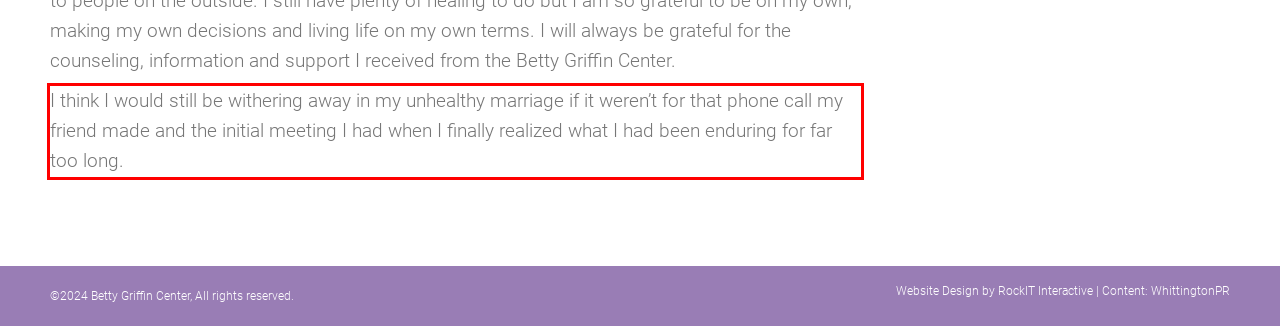Please extract the text content from the UI element enclosed by the red rectangle in the screenshot.

I think I would still be withering away in my unhealthy marriage if it weren’t for that phone call my friend made and the initial meeting I had when I finally realized what I had been enduring for far too long.